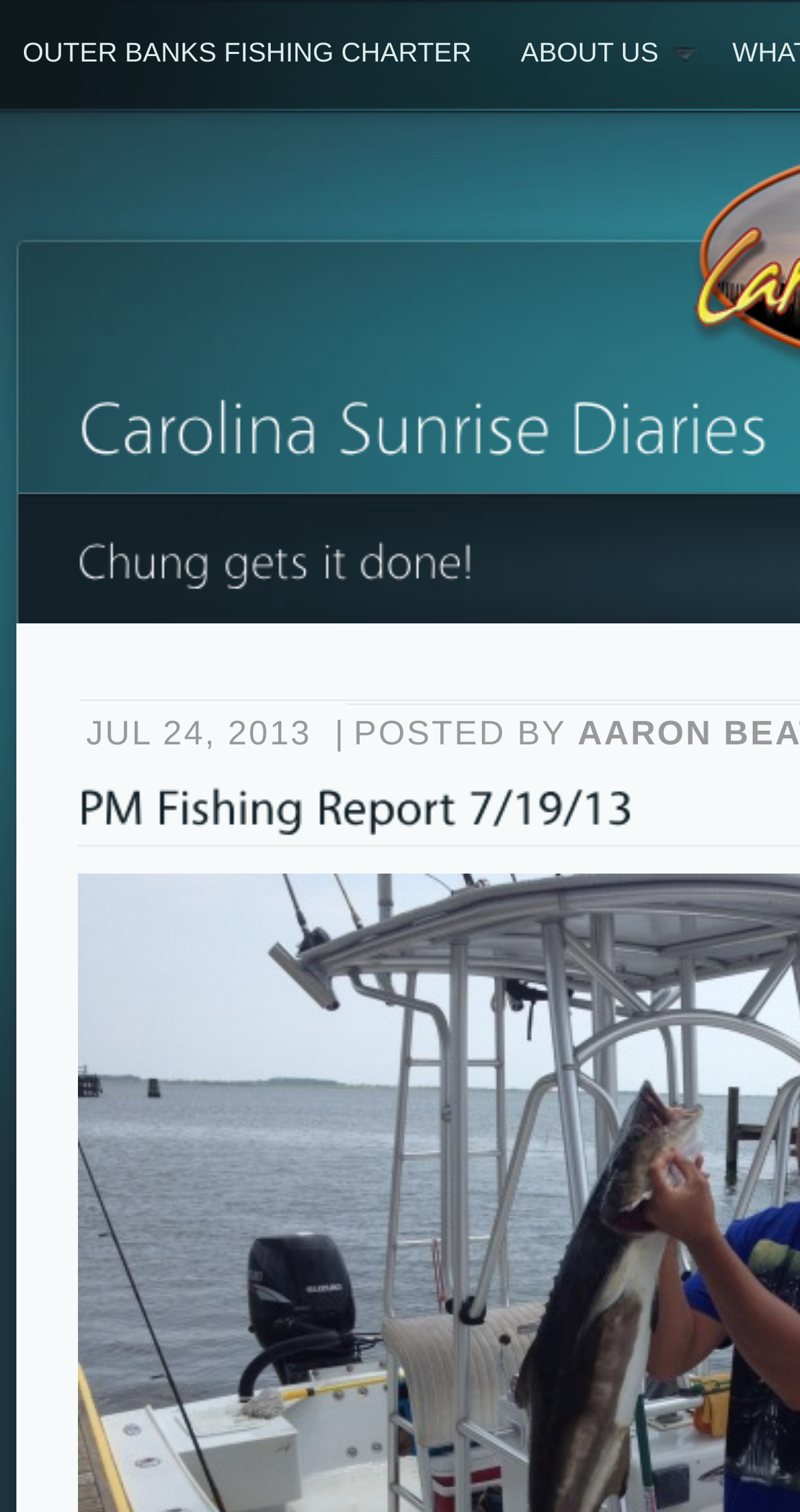Identify the coordinates of the bounding box for the element described below: "Settings". Return the coordinates as four float numbers between 0 and 1: [left, top, right, bottom].

None